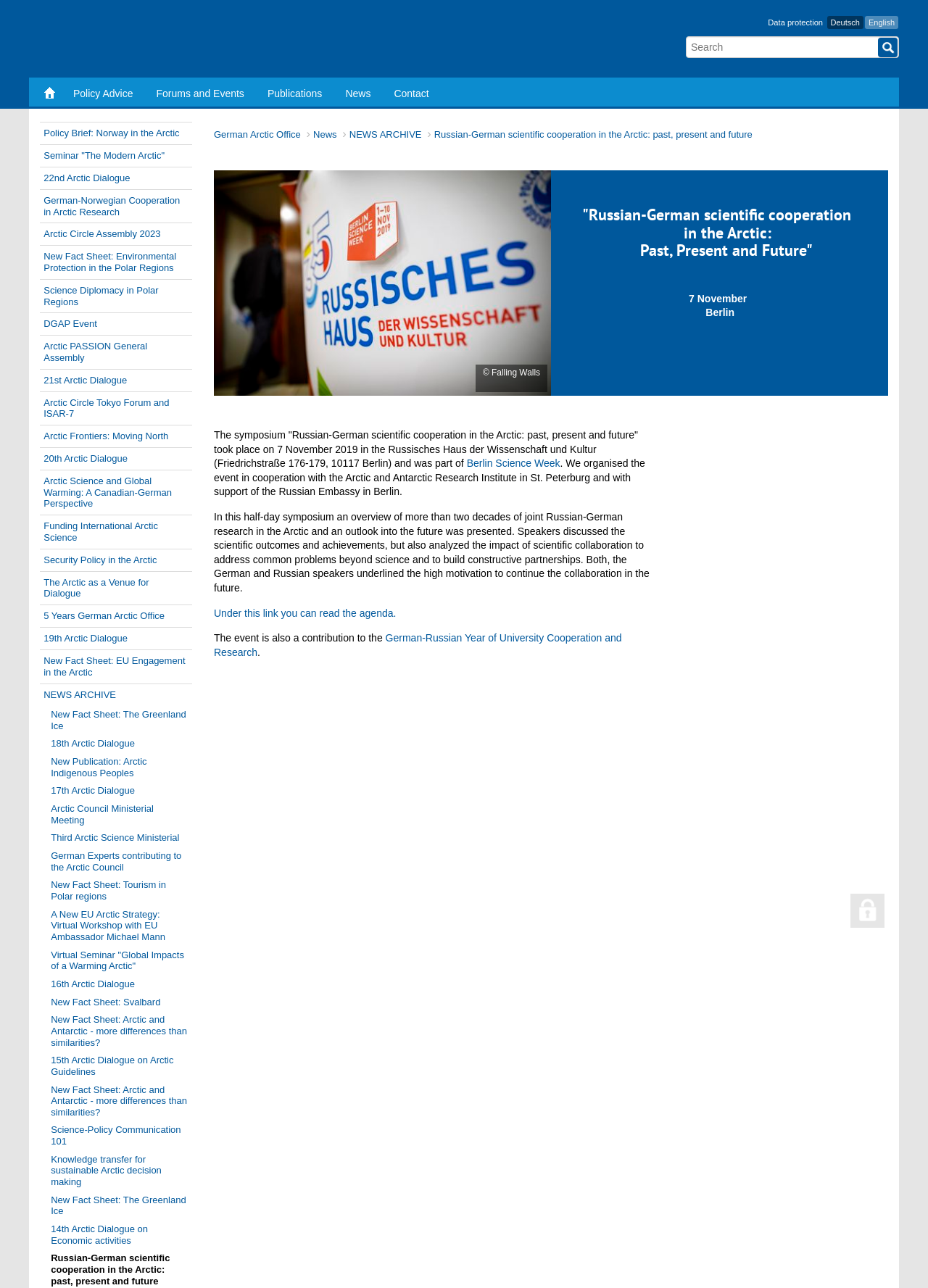What is the name of the research institute mentioned?
Answer the question in a detailed and comprehensive manner.

I found the name of the research institute by looking at the text content of the webpage, specifically the sentence 'We organised the event in cooperation with the Arctic and Antarctic Research Institute in St. Peterburg and with support of the Russian Embassy in Berlin.' which mentions the name of the research institute.